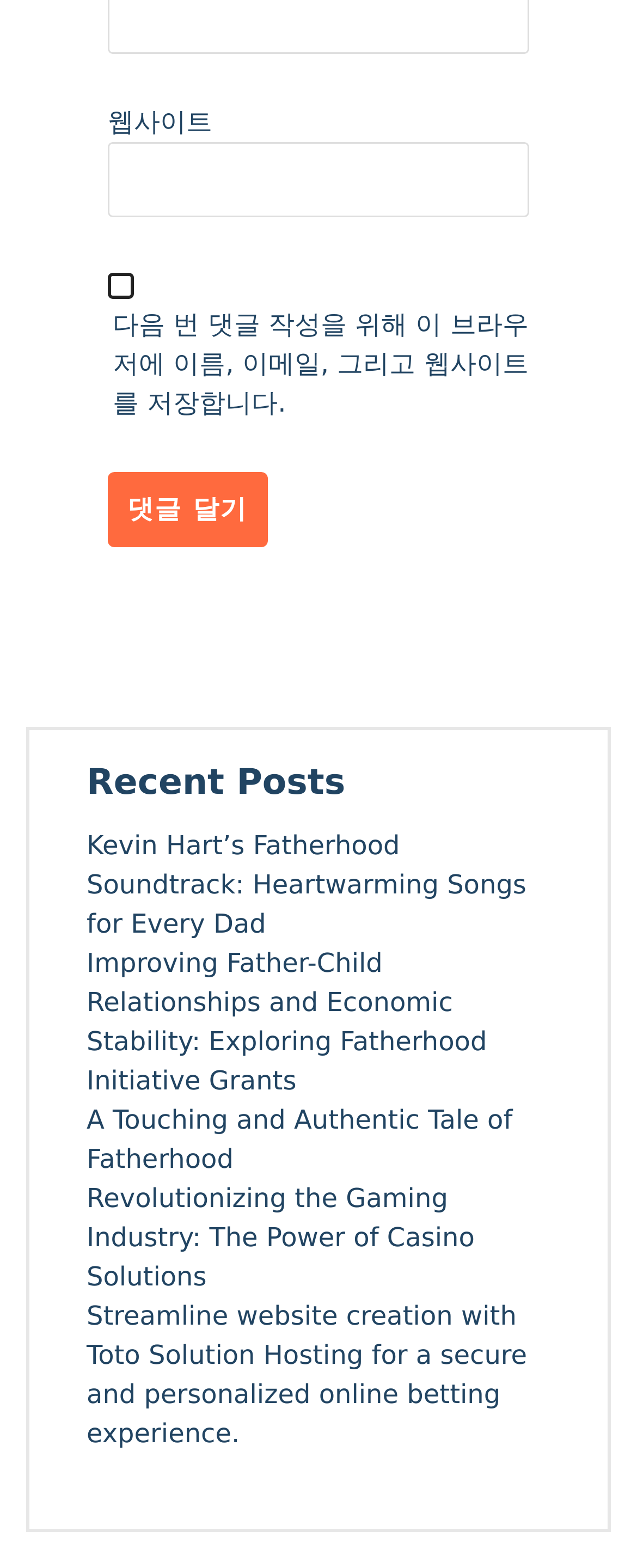How many links are under 'Recent Posts'?
Please look at the screenshot and answer in one word or a short phrase.

5